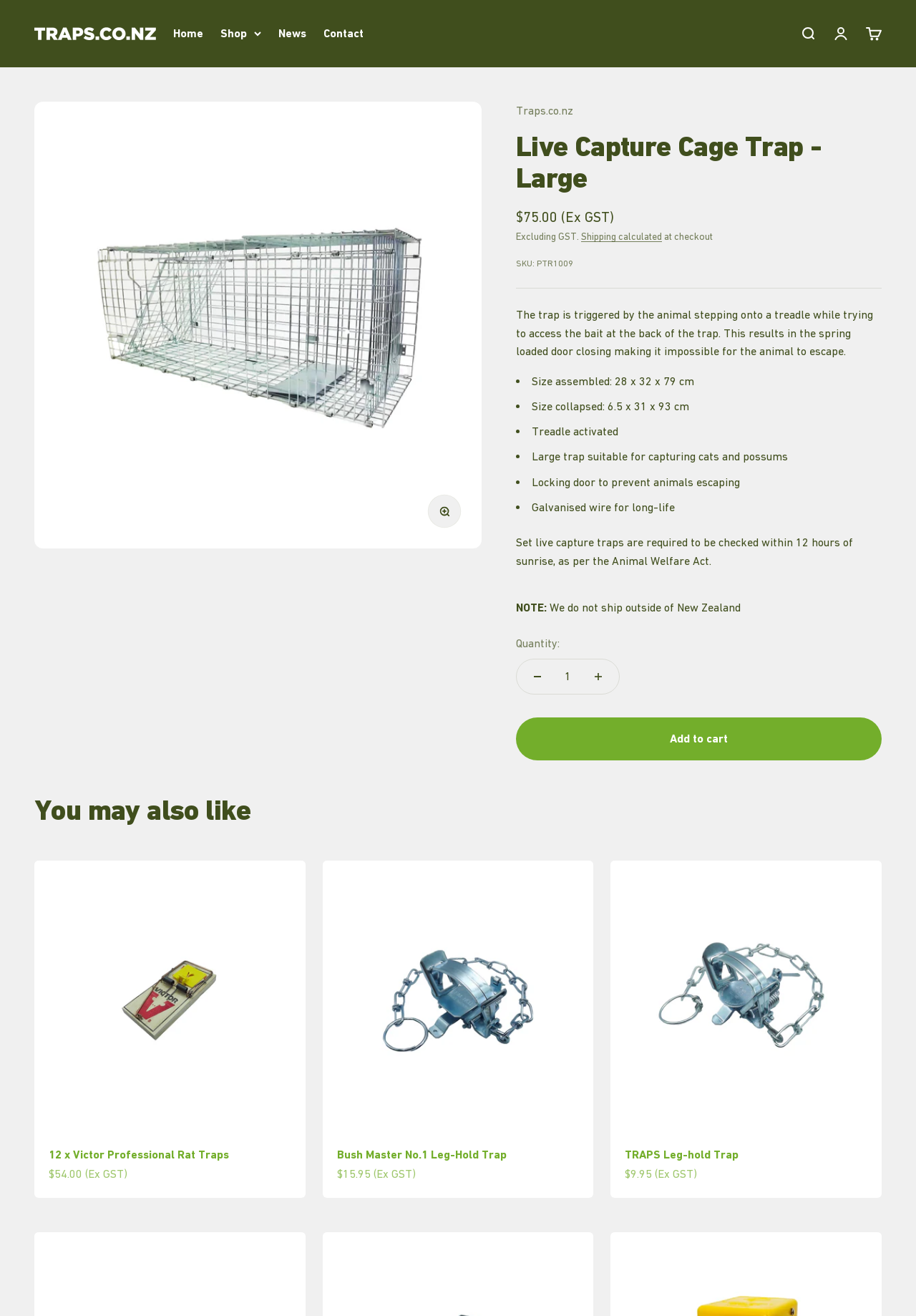Provide the bounding box coordinates of the area you need to click to execute the following instruction: "Click the 'Home' link".

[0.189, 0.02, 0.222, 0.03]